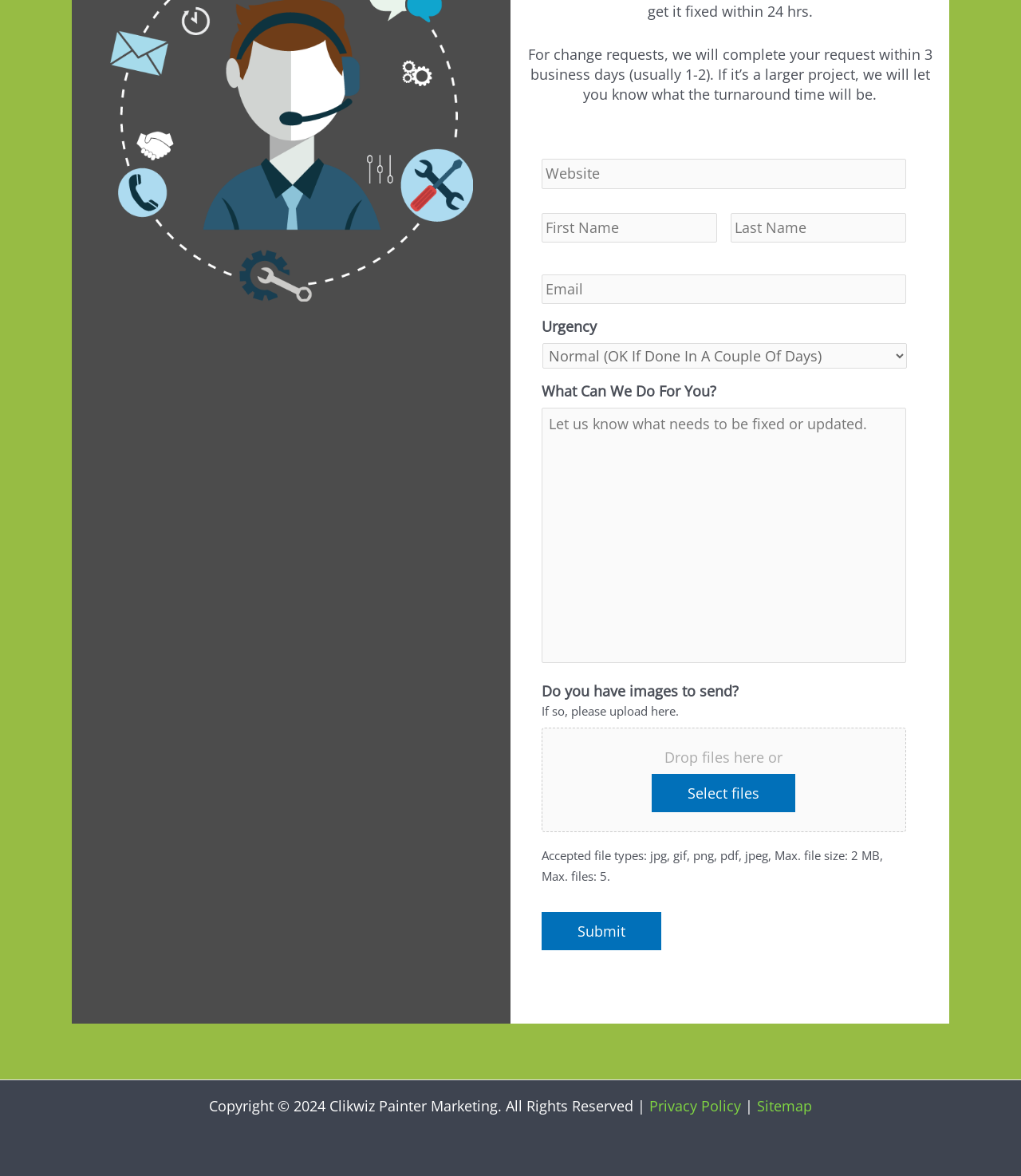Provide the bounding box coordinates of the HTML element described as: "Select files". The bounding box coordinates should be four float numbers between 0 and 1, i.e., [left, top, right, bottom].

[0.638, 0.658, 0.779, 0.691]